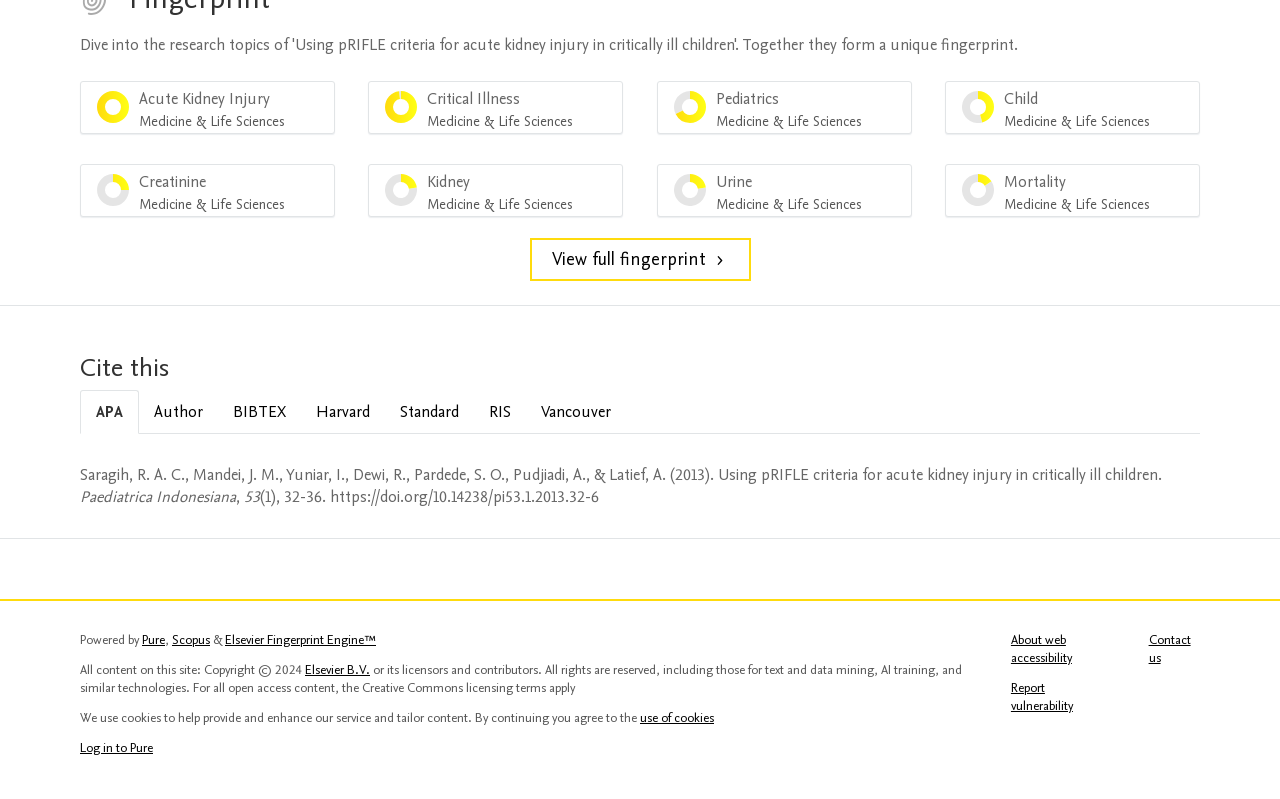Determine the bounding box coordinates of the section I need to click to execute the following instruction: "Contact us". Provide the coordinates as four float numbers between 0 and 1, i.e., [left, top, right, bottom].

[0.897, 0.79, 0.93, 0.835]